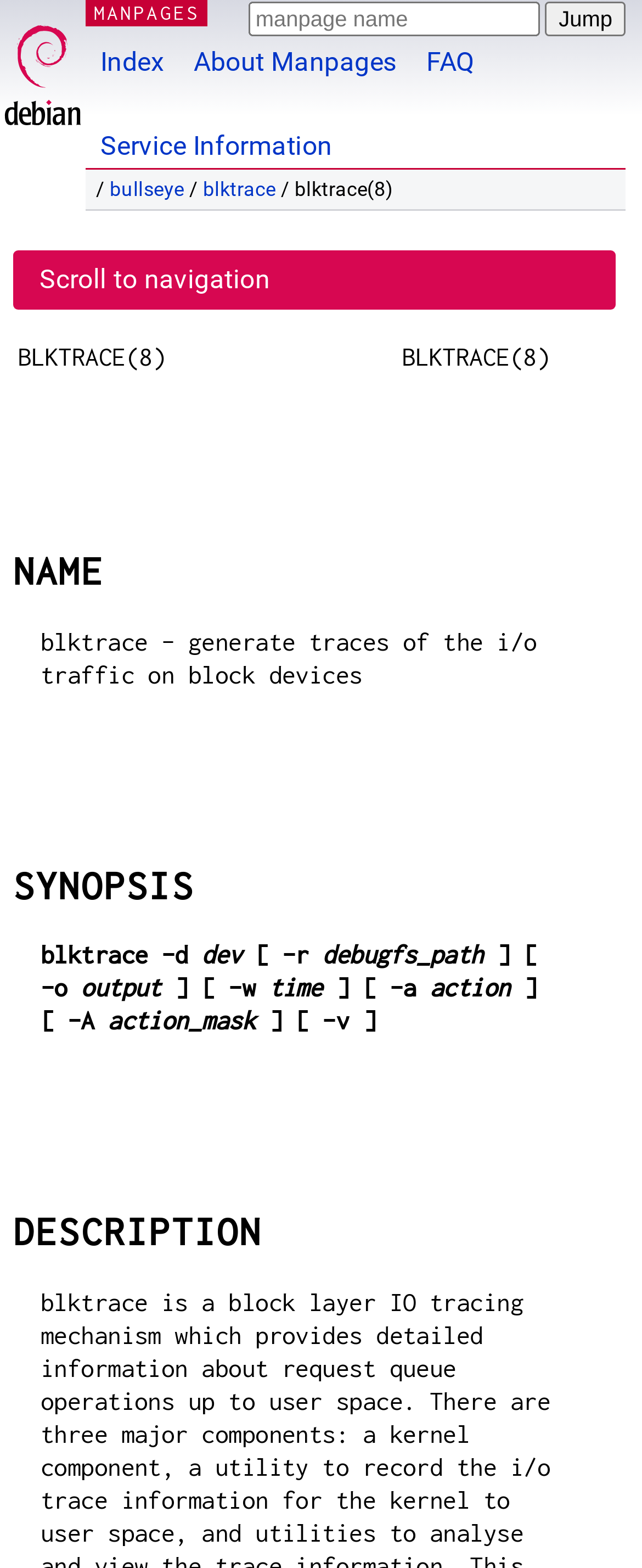Identify the bounding box coordinates for the UI element that matches this description: "About Manpages".

[0.279, 0.0, 0.641, 0.054]